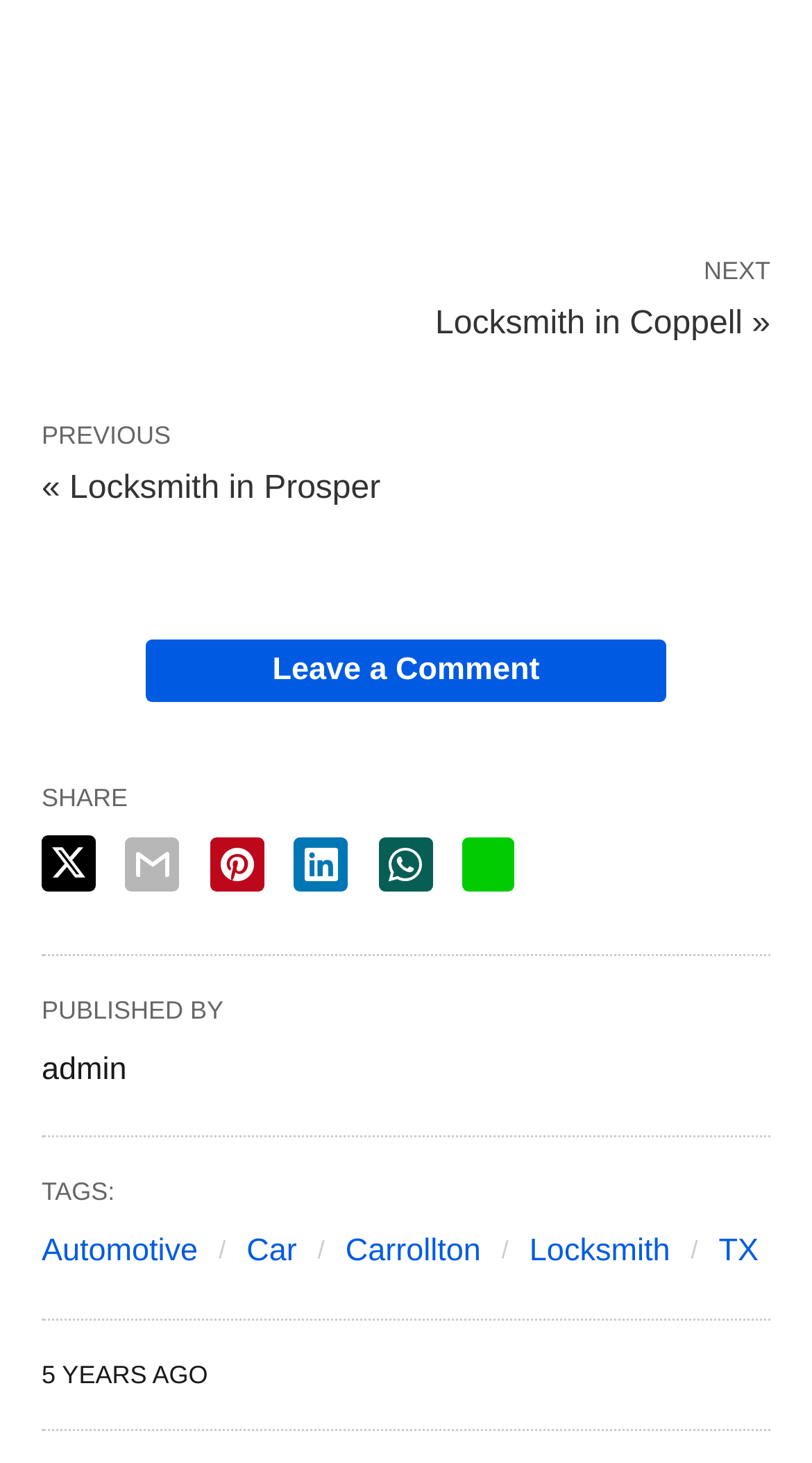Kindly determine the bounding box coordinates for the clickable area to achieve the given instruction: "Click on Leave a Comment".

[0.179, 0.437, 0.821, 0.479]